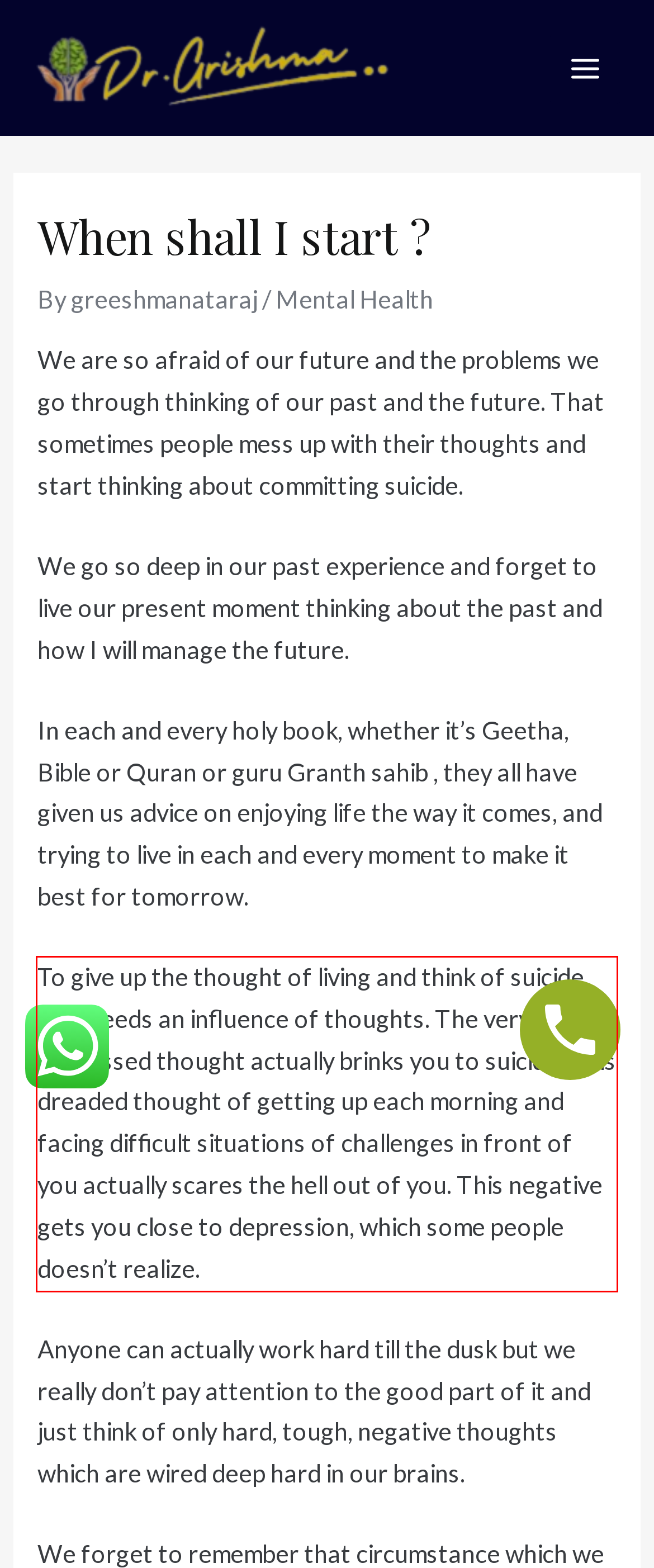Review the screenshot of the webpage and recognize the text inside the red rectangle bounding box. Provide the extracted text content.

To give up the thought of living and think of suicide also needs an influence of thoughts. The very depressed thought actually brinks you to suicide. This dreaded thought of getting up each morning and facing difficult situations of challenges in front of you actually scares the hell out of you. This negative gets you close to depression, which some people doesn’t realize.